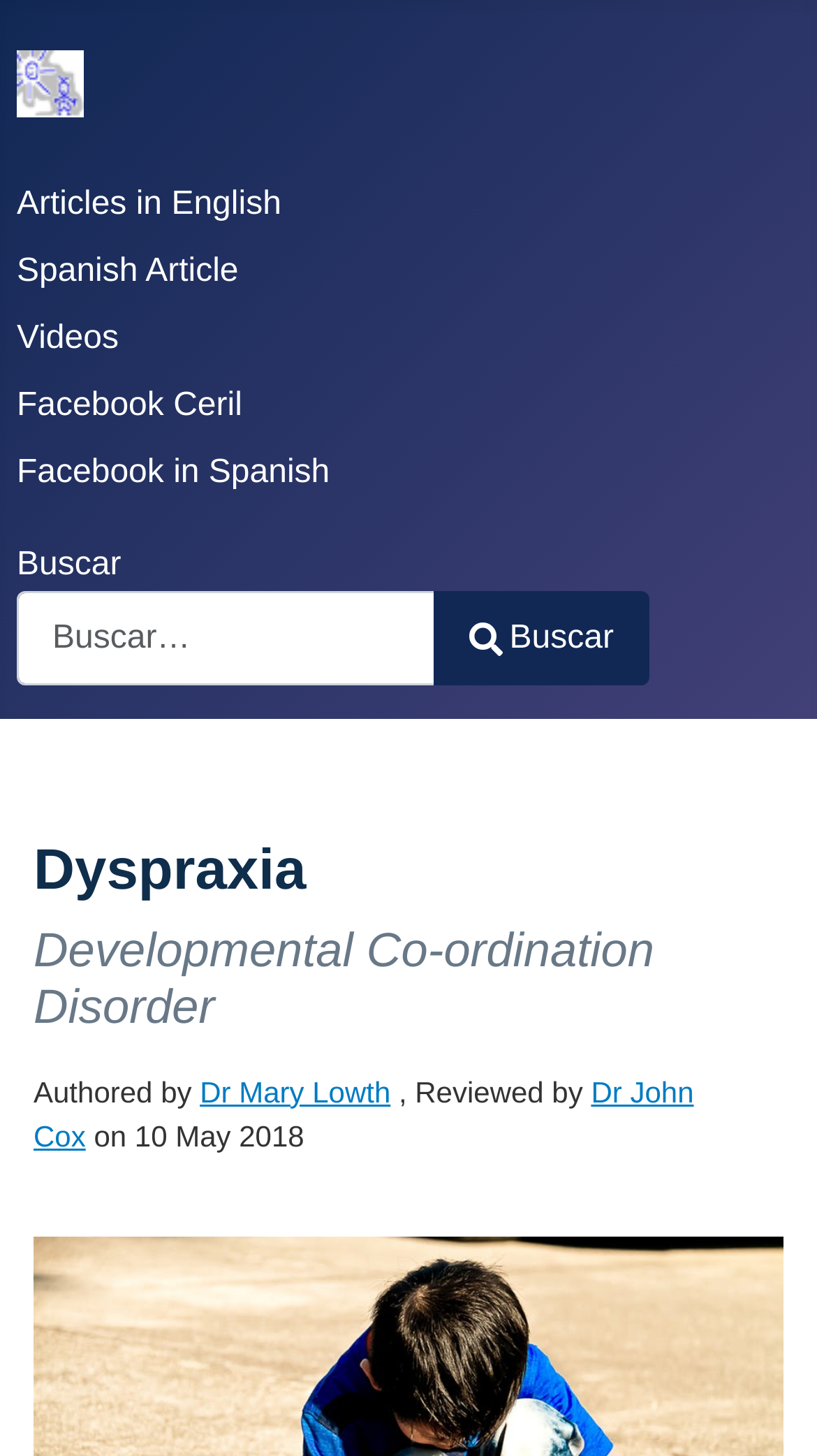Use a single word or phrase to answer this question: 
When was the article last reviewed?

10 May 2018